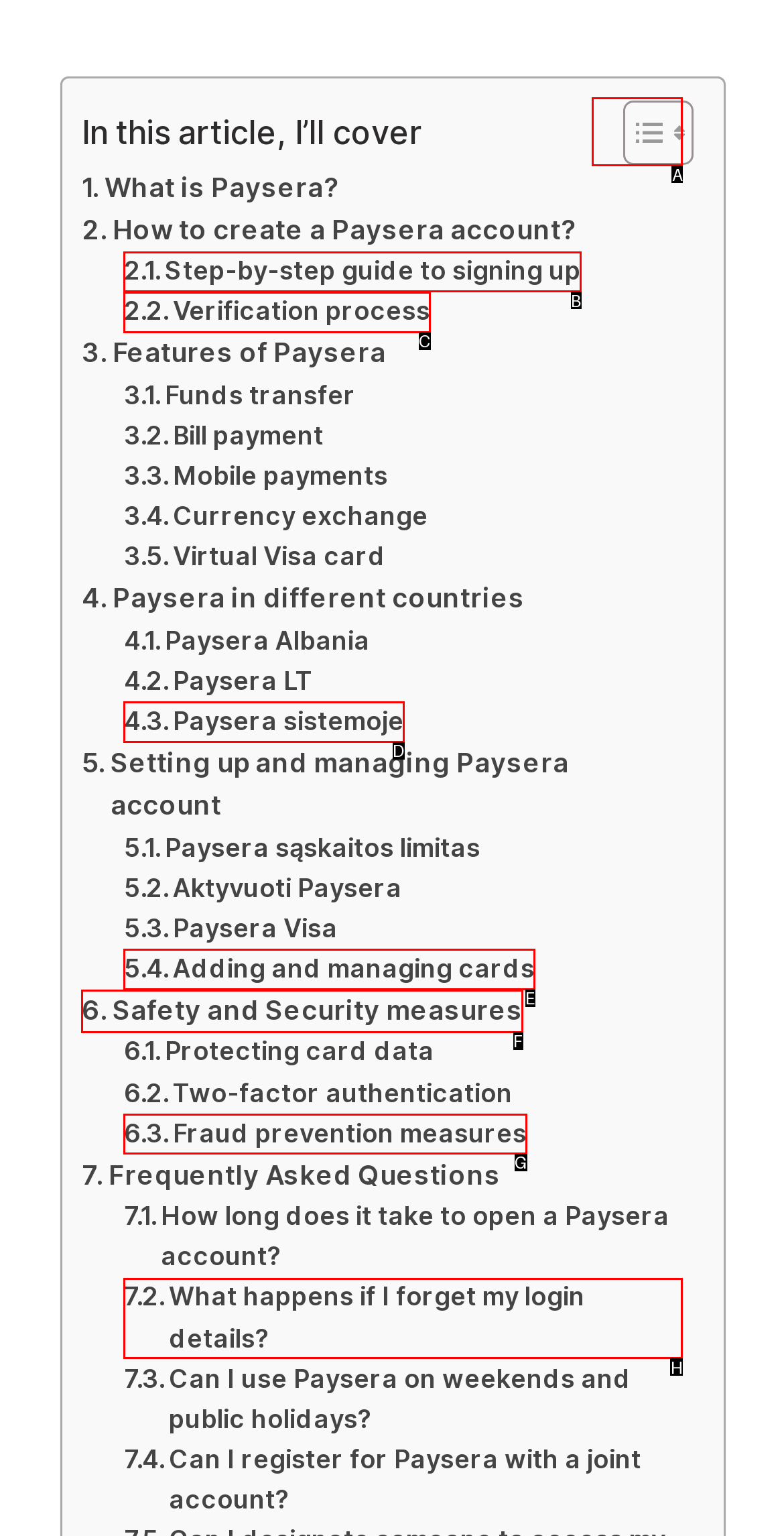Select the option that aligns with the description: alt="Olympia DSA"
Respond with the letter of the correct choice from the given options.

None